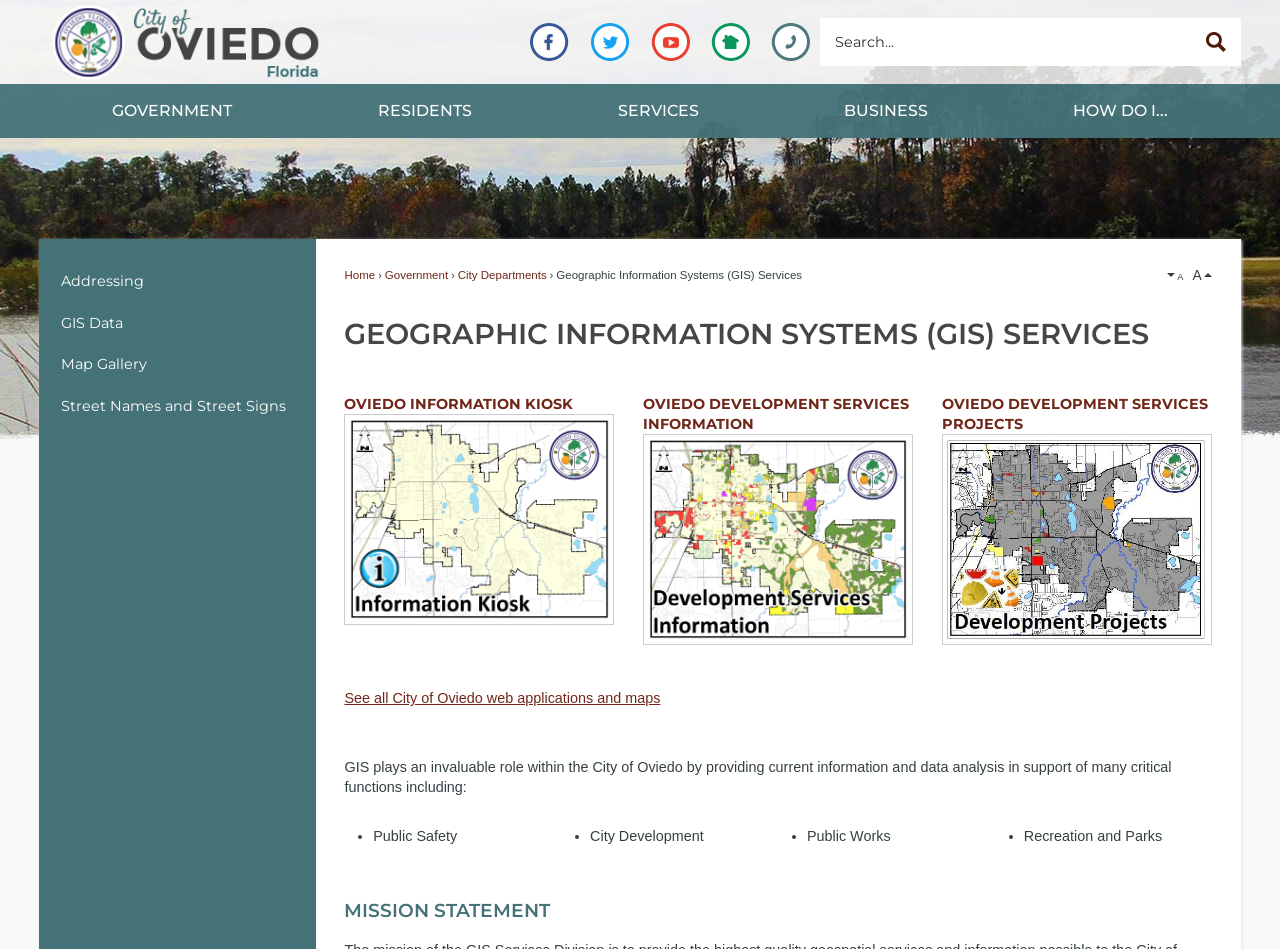Generate an in-depth caption that captures all aspects of the webpage.

The webpage is about the Geographic Information Systems (GIS) Services of the City of Oviedo, Florida. At the top, there is a navigation menu with links to "Skip to Main Content", "Click to Home", and social media icons for Facebook, Twitter, YouTube, and Nextdoor. Below this, there is a search bar with a "Go to Site Search" button.

On the left side, there is a vertical menu with links to various sections, including "GOVERNMENT", "RESIDENTS", "SERVICES", "BUSINESS", and "HOW DO I...". Below this, there are links to "Home", "Government", "City Departments", and "Geographic Information Systems (GIS) Services".

The main content area is divided into several sections. The first section has a heading "GEOGRAPHIC INFORMATION SYSTEMS (GIS) SERVICES" and a brief description of the GIS services provided by the City of Oviedo. Below this, there are three sections with headings "OVIEDO INFORMATION KIOSK", "OVIEDO DEVELOPMENT SERVICES INFORMATION", and "OVIEDO DEVELOPMENT SERVICES PROJECTS". Each section has links to related information and maps.

Further down, there is a section with a heading "MISSION STATEMENT" and a brief description of the mission of the GIS Services Division. Below this, there is a list of bullet points describing the role of GIS in supporting various critical functions, including Public Safety, City Development, Public Works, and Recreation and Parks.

On the right side, there is a complementary section with links to "Addressing", "GIS Data", "Map Gallery", and "Street Names and Street Signs".